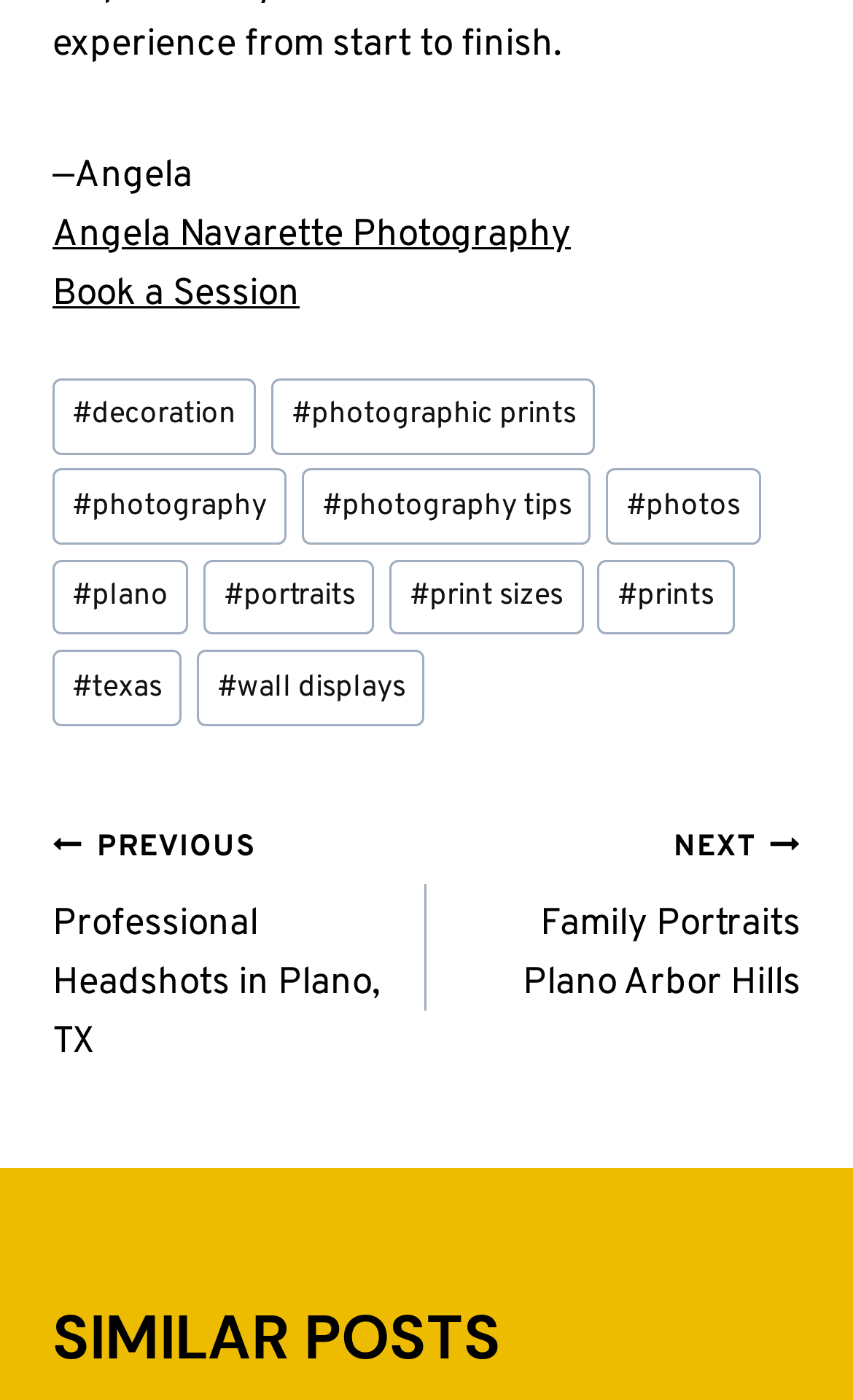Please locate the bounding box coordinates of the region I need to click to follow this instruction: "view previous post".

[0.062, 0.585, 0.5, 0.768]